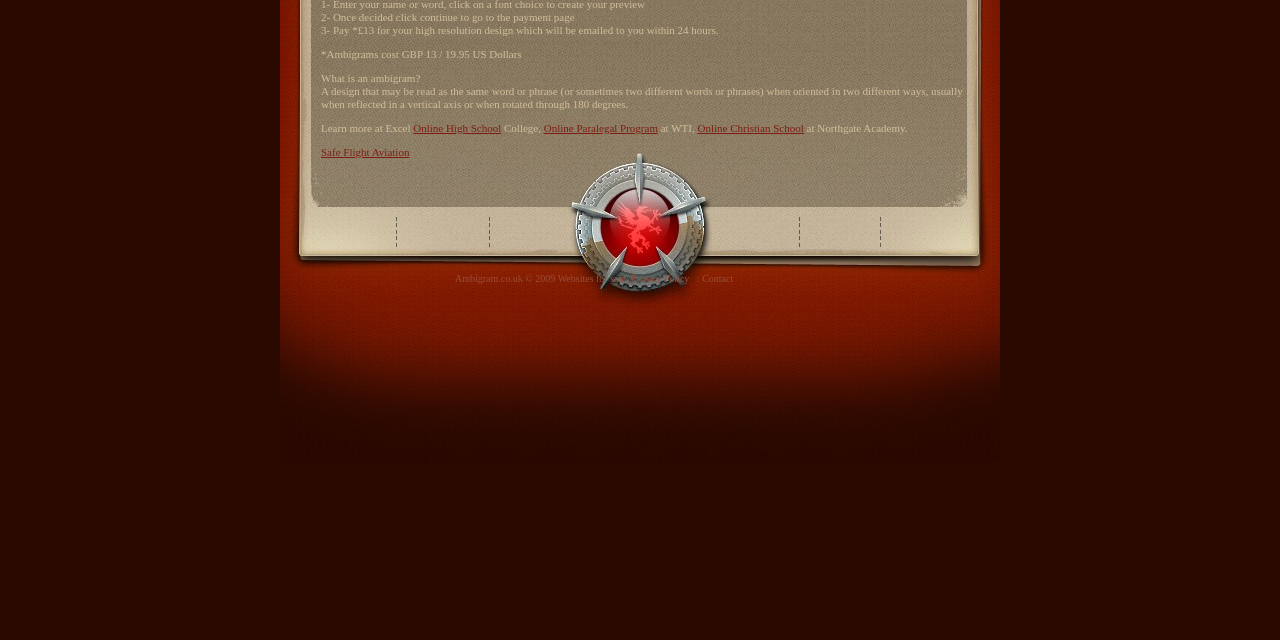Please determine the bounding box of the UI element that matches this description: Privacy Policy. The coordinates should be given as (top-left x, top-left y, bottom-right x, bottom-right y), with all values between 0 and 1.

[0.493, 0.427, 0.539, 0.444]